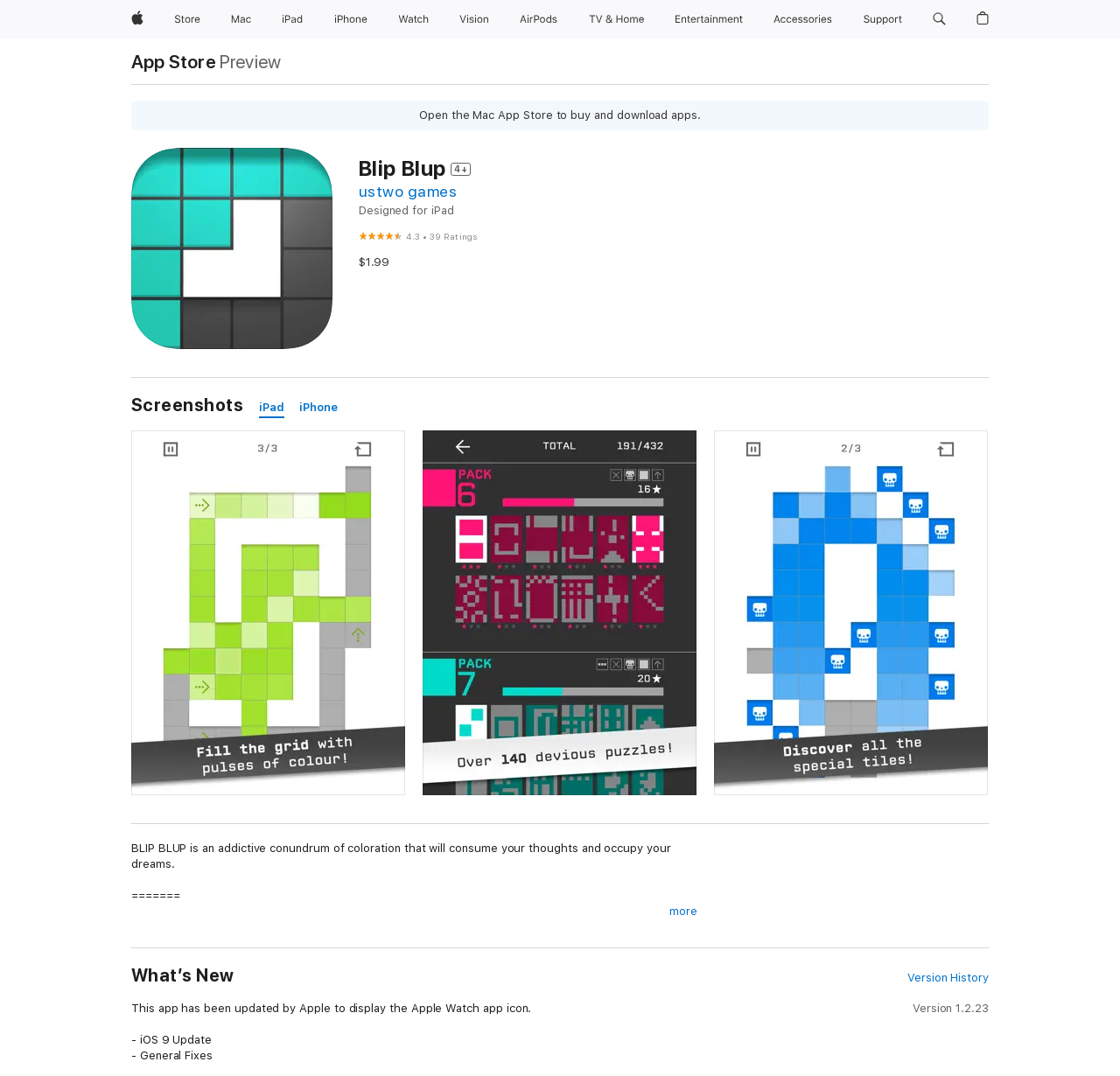For the element described, predict the bounding box coordinates as (top-left x, top-left y, bottom-right x, bottom-right y). All values should be between 0 and 1. Element description: more

[0.598, 0.84, 0.623, 0.854]